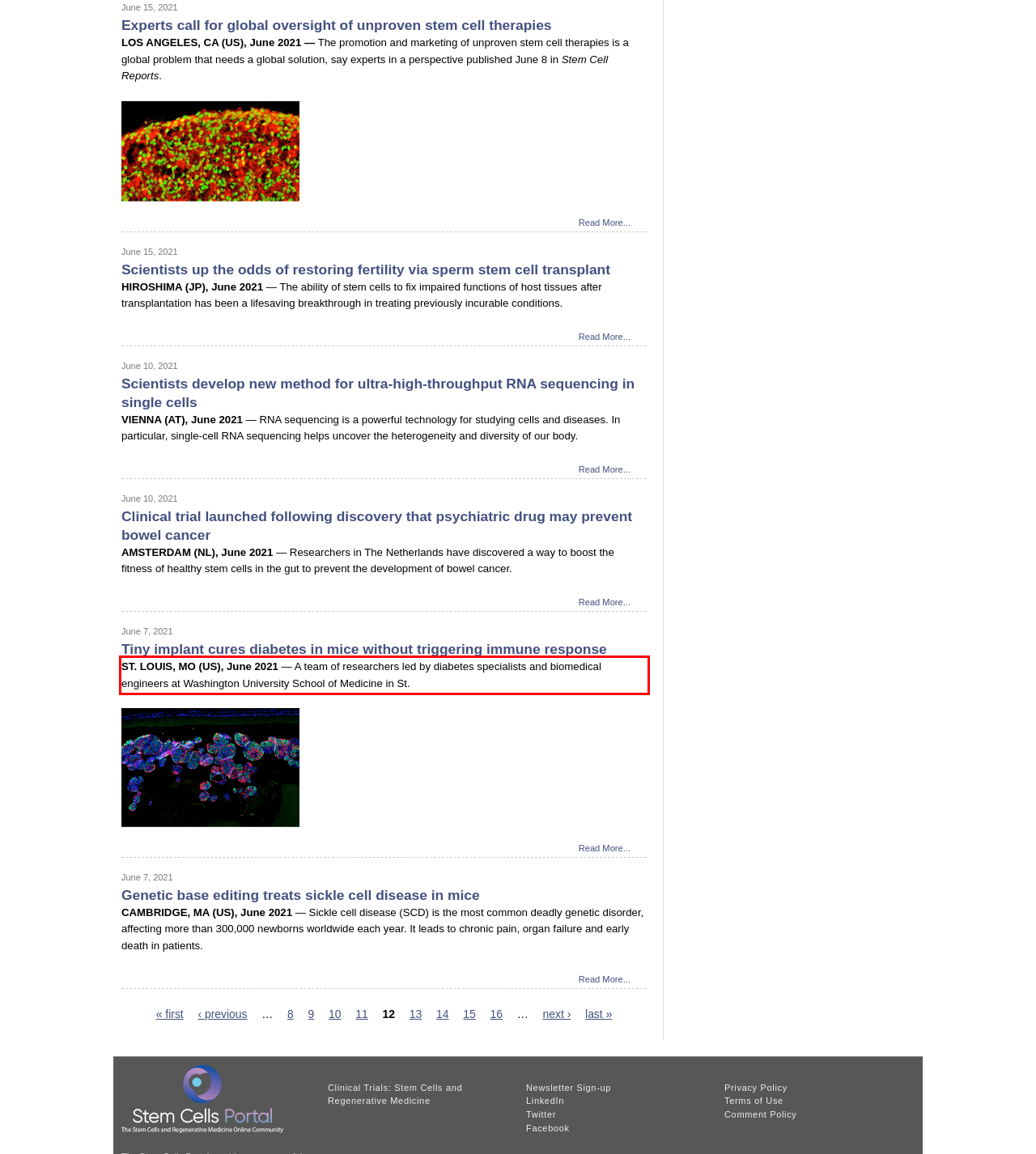You are given a webpage screenshot with a red bounding box around a UI element. Extract and generate the text inside this red bounding box.

ST. LOUIS, MO (US), June 2021 — A team of researchers led by diabetes specialists and biomedical engineers at Washington University School of Medicine in St.